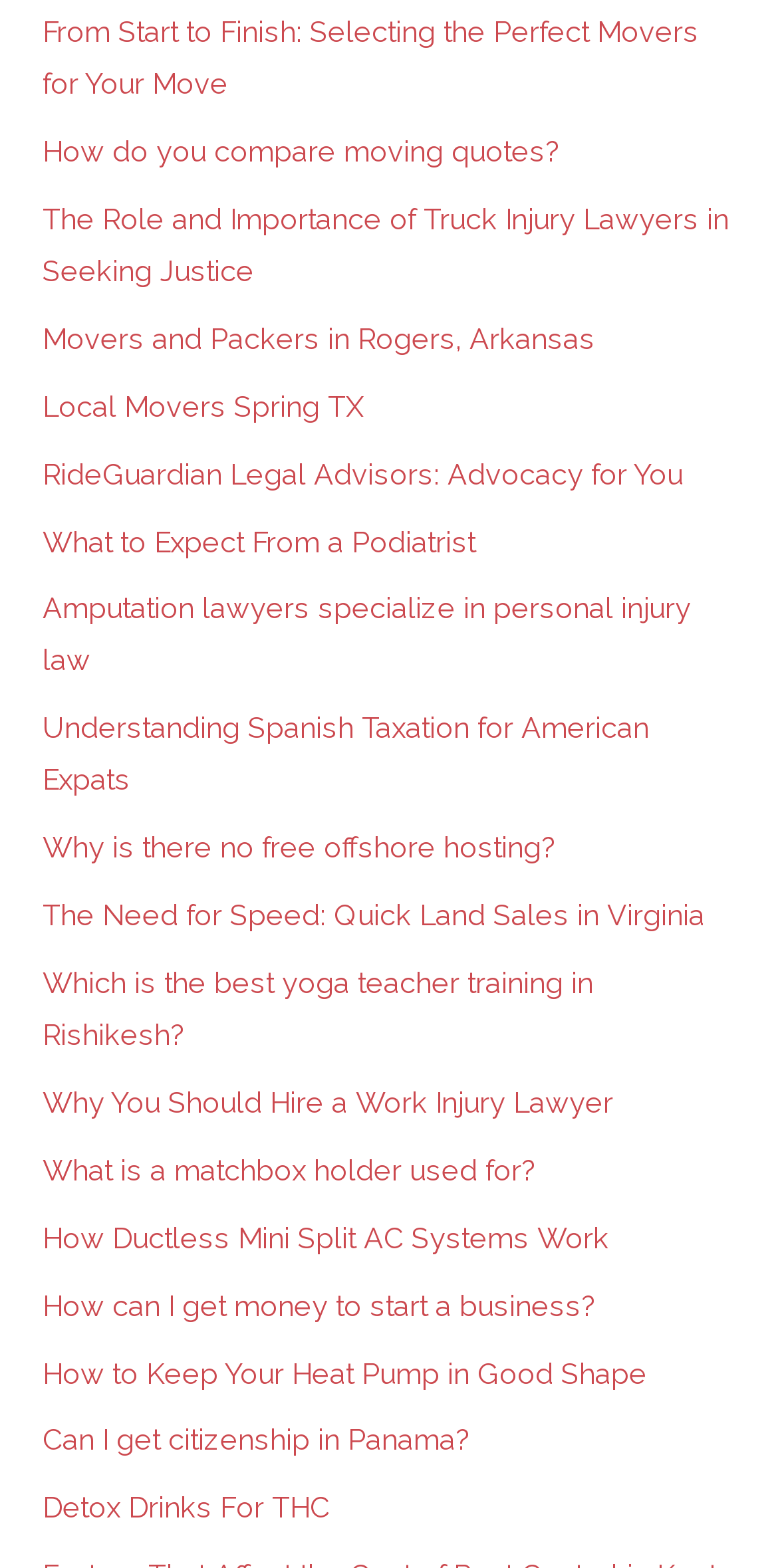Please find the bounding box coordinates for the clickable element needed to perform this instruction: "Explore the role of podiatrists".

[0.055, 0.334, 0.611, 0.355]